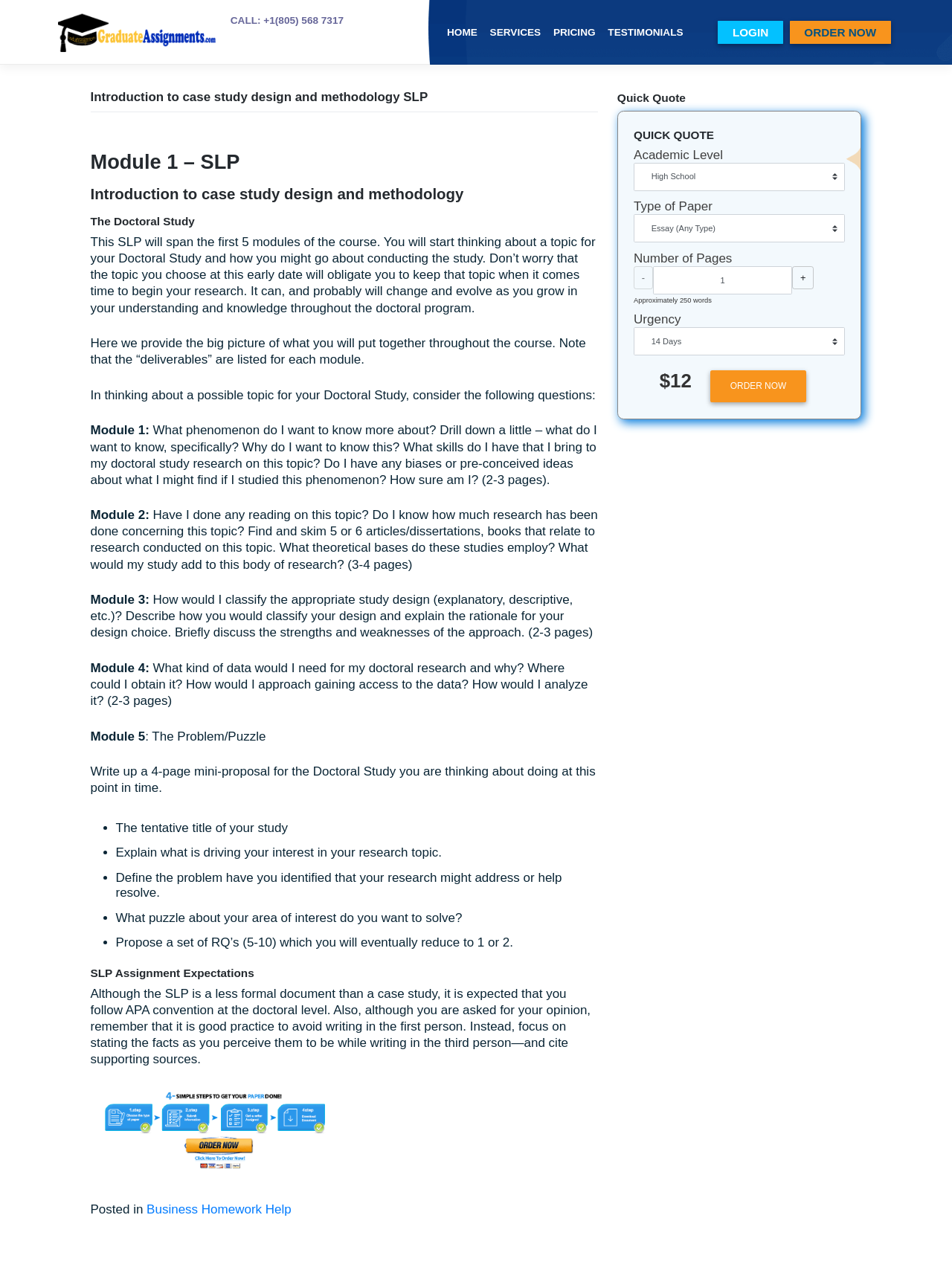Find the bounding box coordinates for the area that must be clicked to perform this action: "Click the LOGIN link".

[0.893, 0.02, 0.962, 0.04]